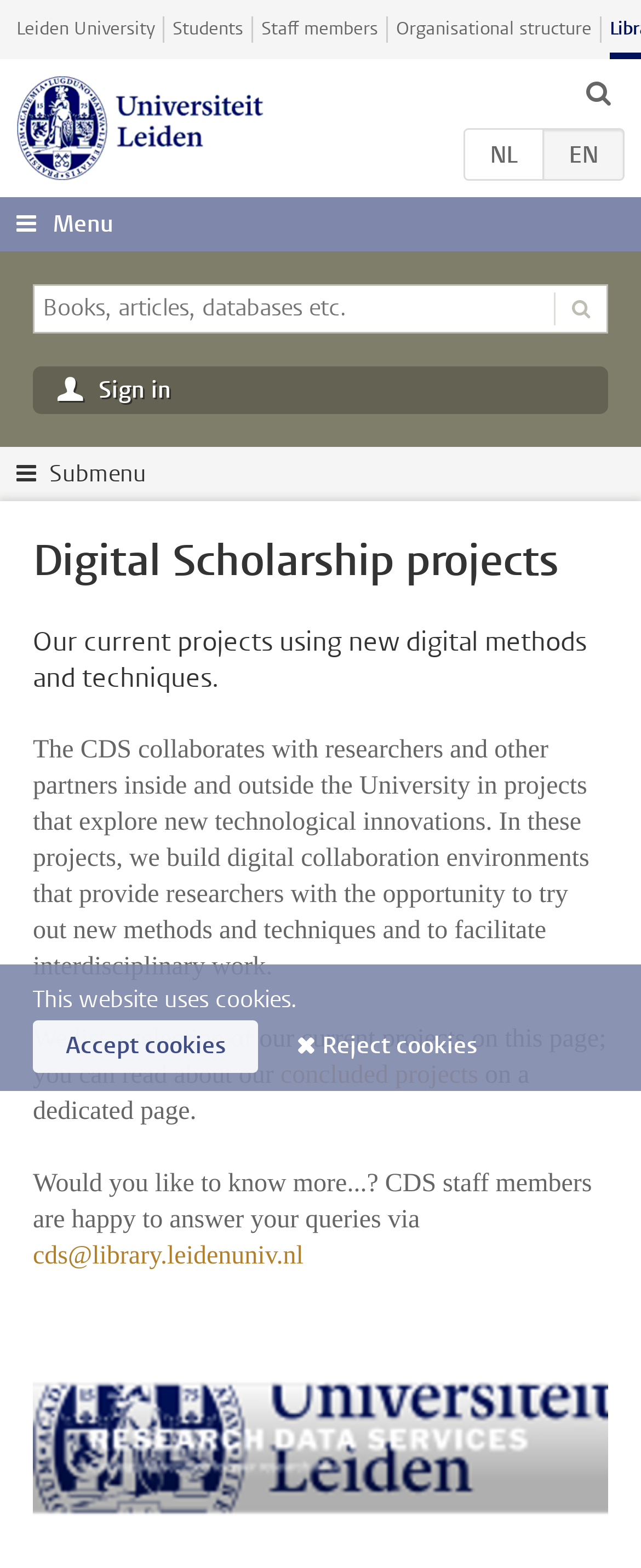How can one contact the CDS staff?
Carefully analyze the image and provide a thorough answer to the question.

The contact information for the CDS staff can be found at the bottom of the webpage, where it is written that 'CDS staff members are happy to answer your queries via cds@library.leidenuniv.nl'.